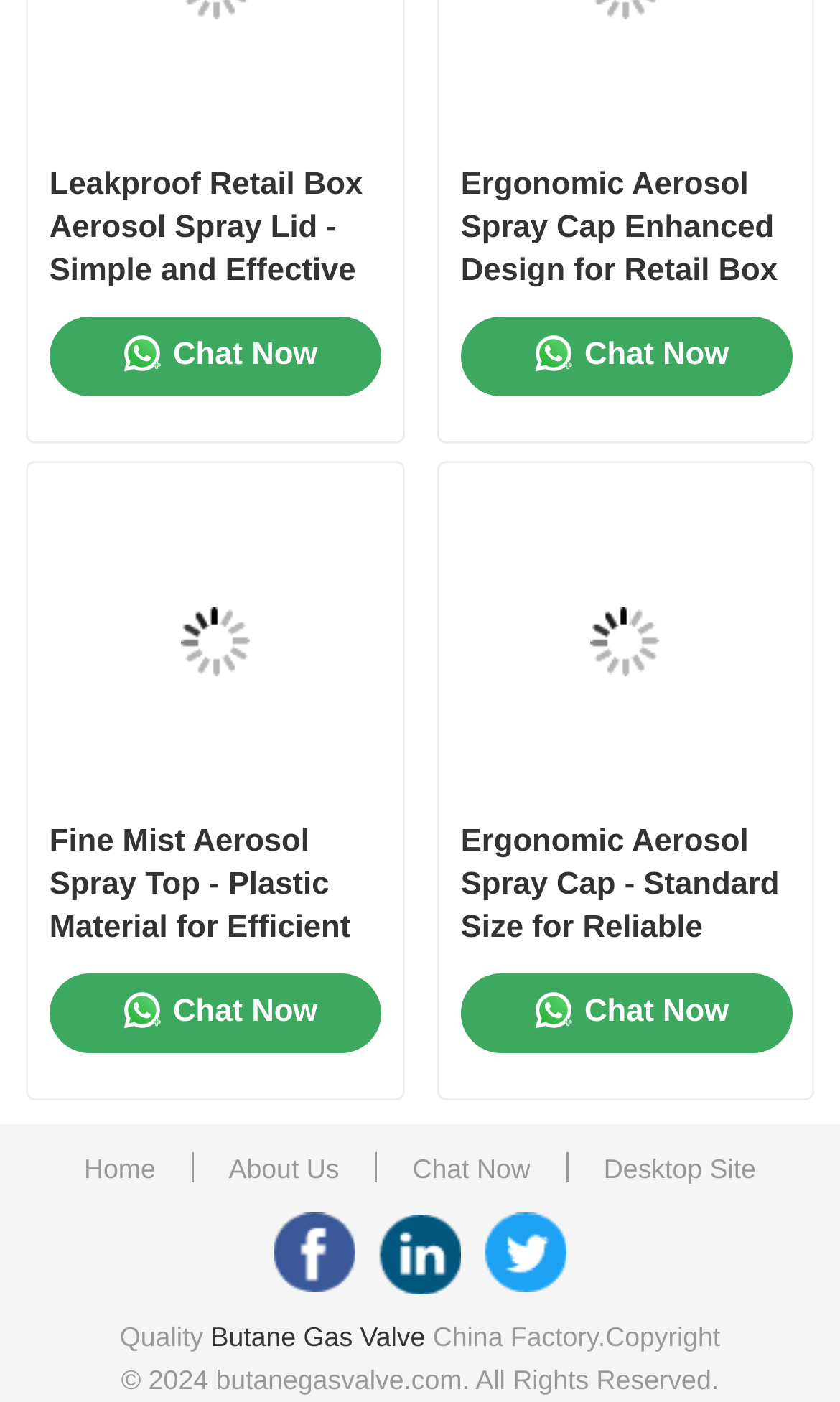Point out the bounding box coordinates of the section to click in order to follow this instruction: "Learn more about the 'Butane Gas Valve' product".

[0.251, 0.943, 0.506, 0.965]